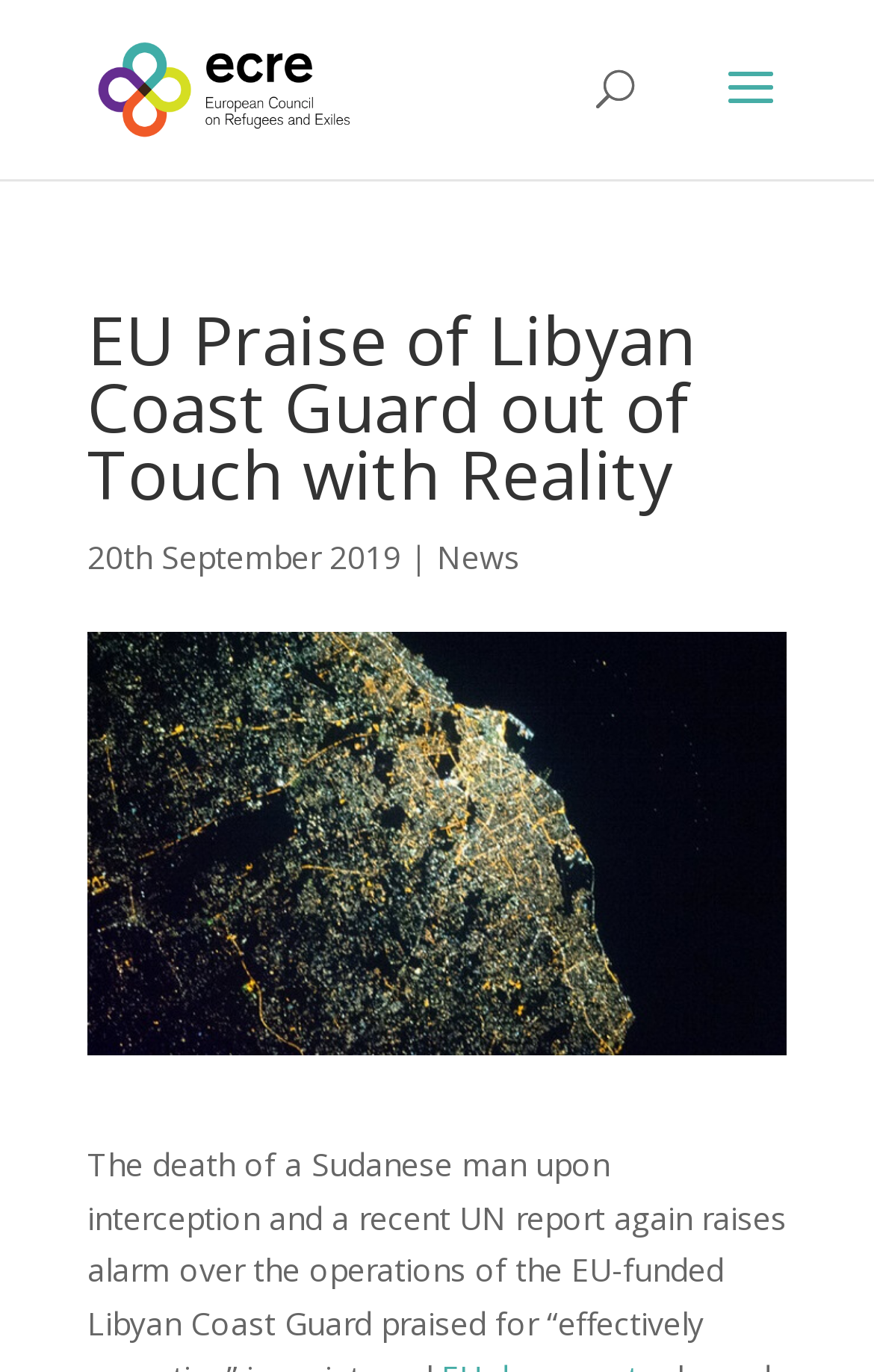Answer succinctly with a single word or phrase:
Is there a search bar on the webpage?

Yes